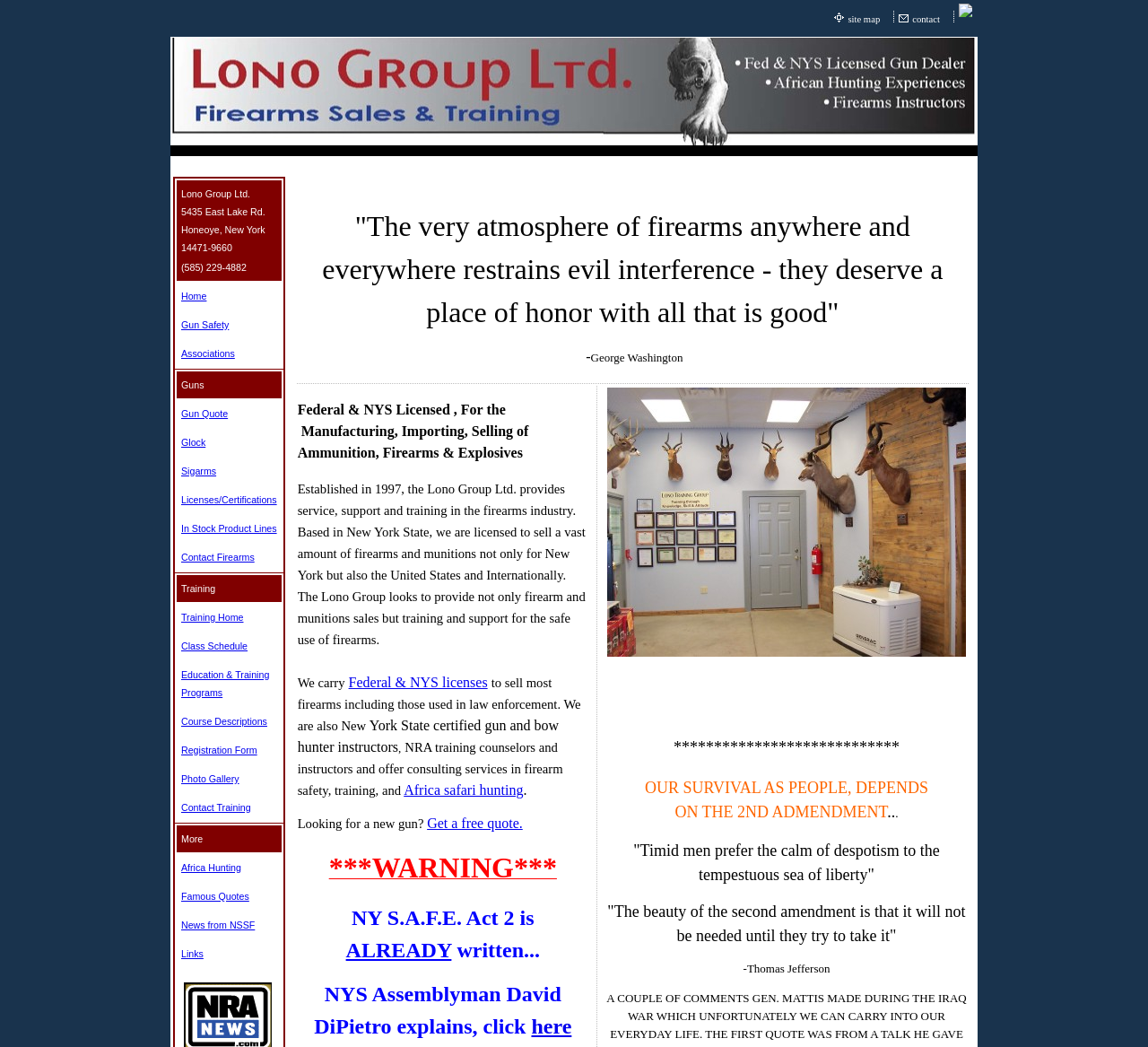Find the bounding box coordinates for the area that should be clicked to accomplish the instruction: "visit Delicious".

[0.835, 0.003, 0.848, 0.031]